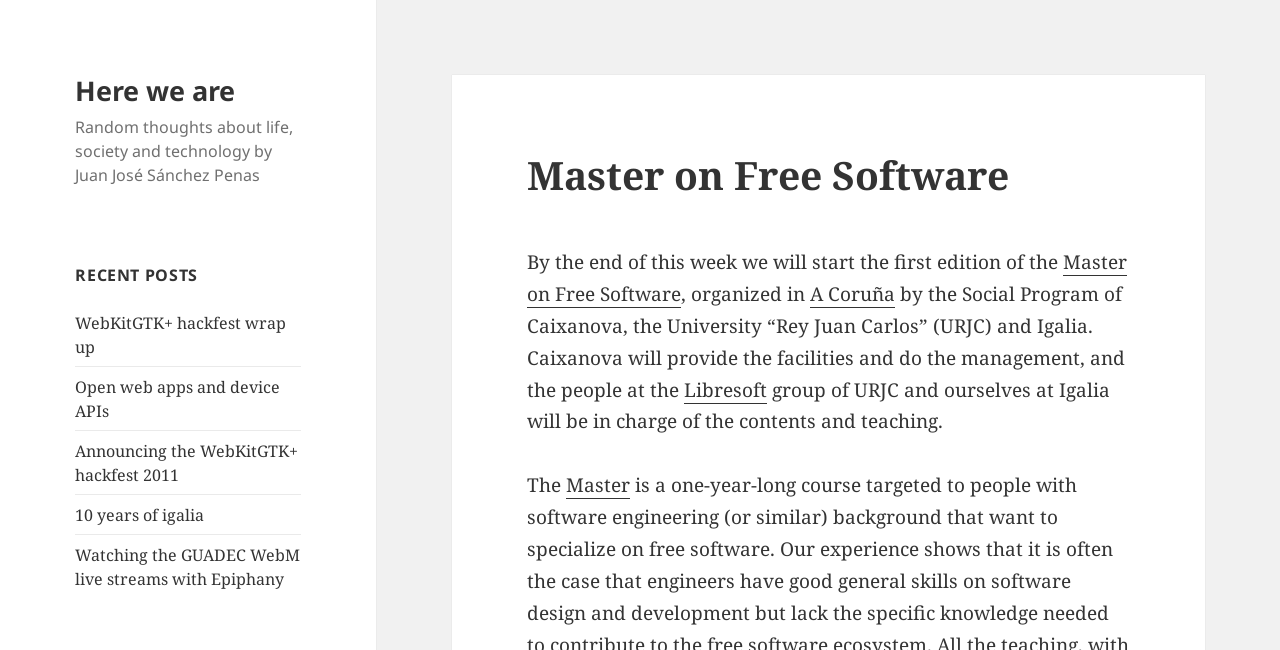What is the author's name?
Based on the content of the image, thoroughly explain and answer the question.

The author's name is mentioned in the static text element 'Random thoughts about life, society and technology by Juan José Sánchez Penas' which is a child of the root element.